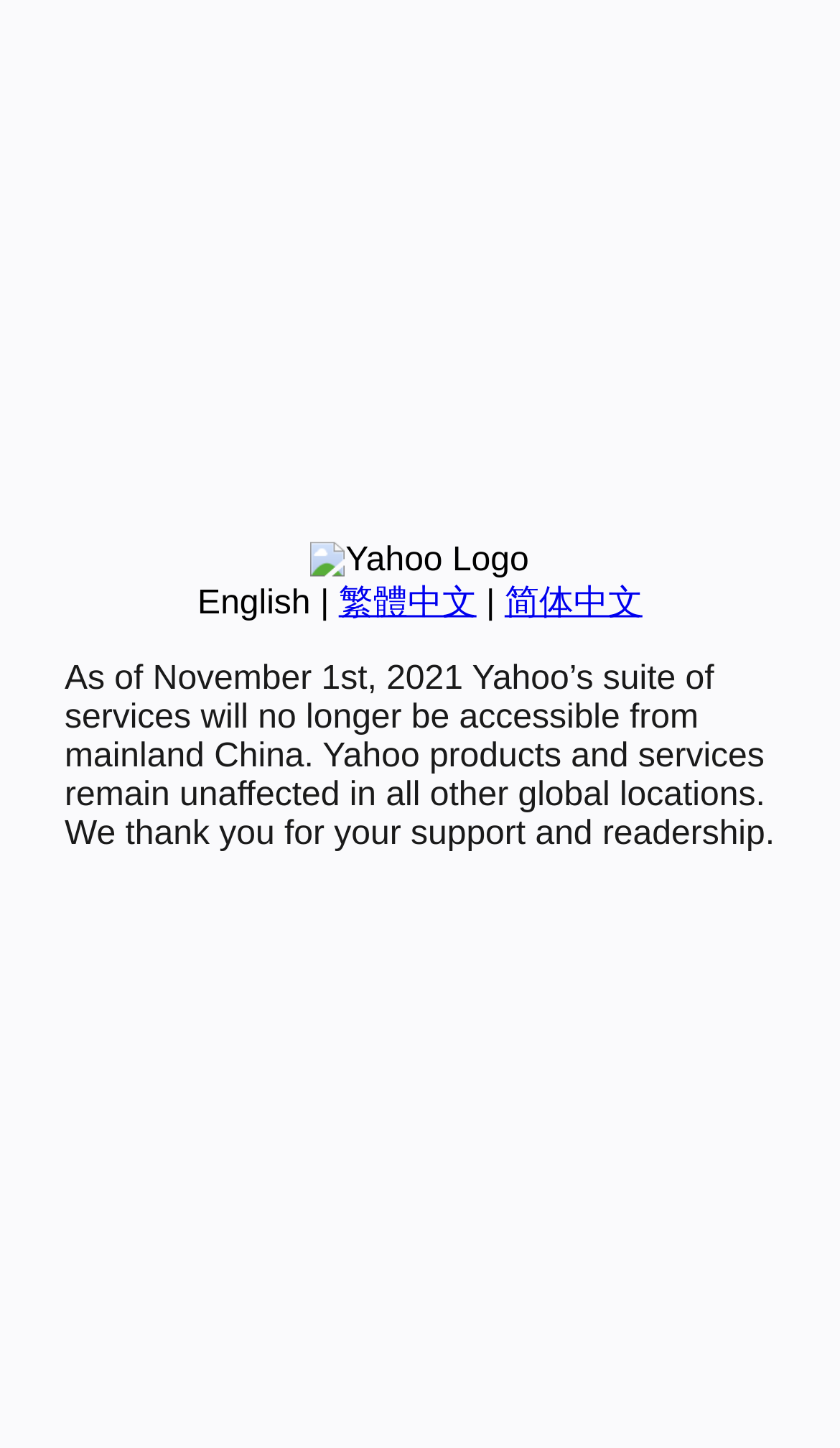Please determine the bounding box coordinates for the element with the description: "简体中文".

[0.601, 0.404, 0.765, 0.429]